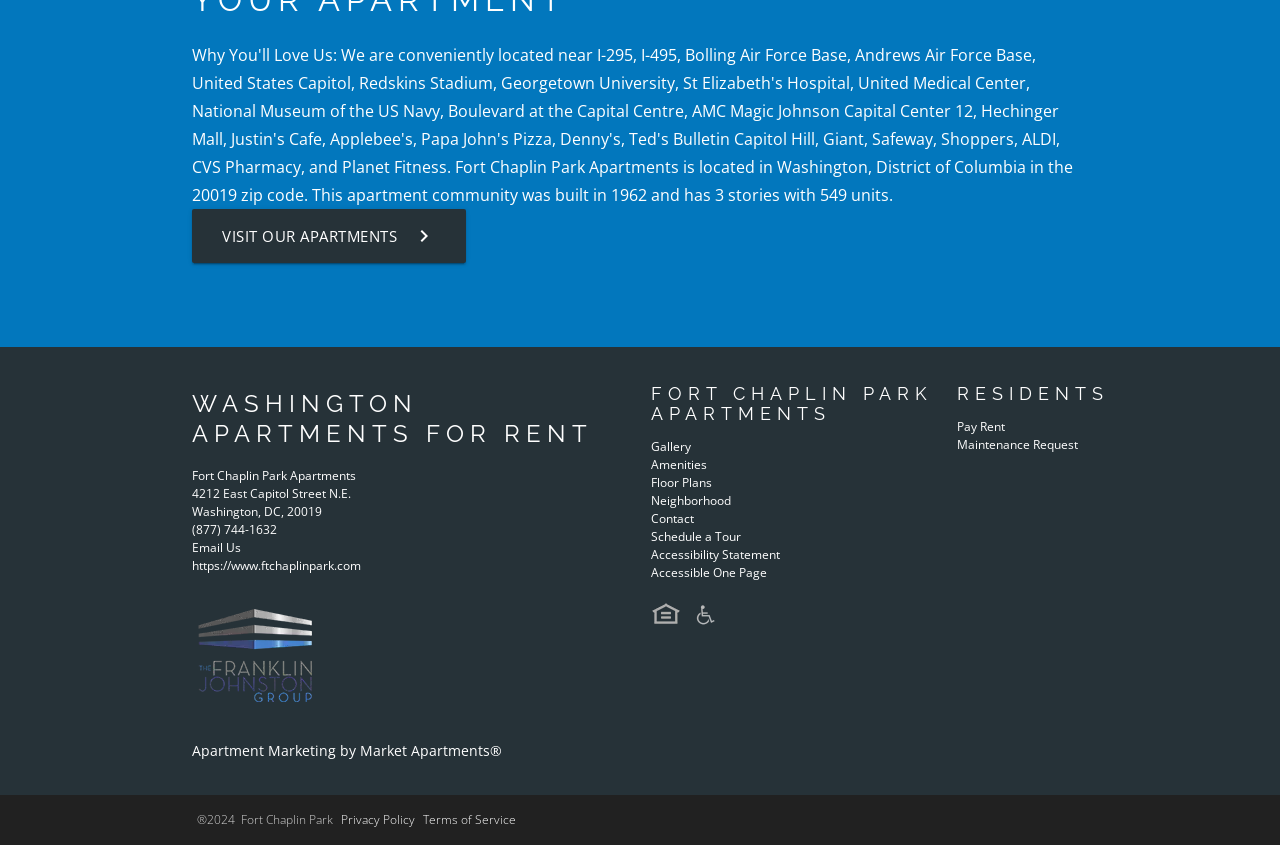Identify the bounding box coordinates for the region to click in order to carry out this instruction: "Pay rent". Provide the coordinates using four float numbers between 0 and 1, formatted as [left, top, right, bottom].

[0.748, 0.495, 0.785, 0.515]